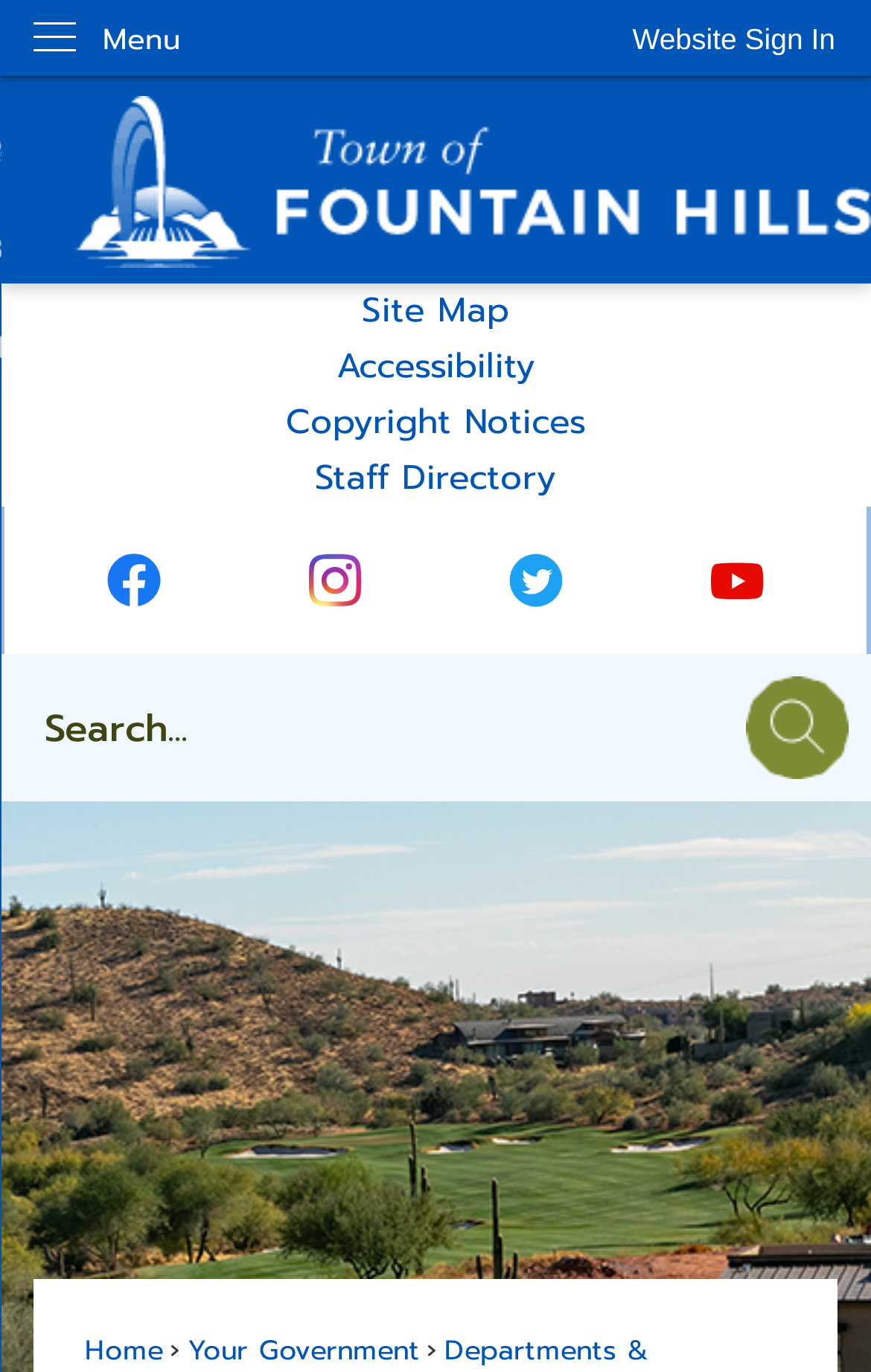What is the purpose of the 'Search' region on this webpage?
Please give a detailed and elaborate answer to the question based on the image.

I looked at the 'Search' region on the webpage and found a textbox and a button labeled 'Go to Site Search', which suggests that this region is for searching the website.